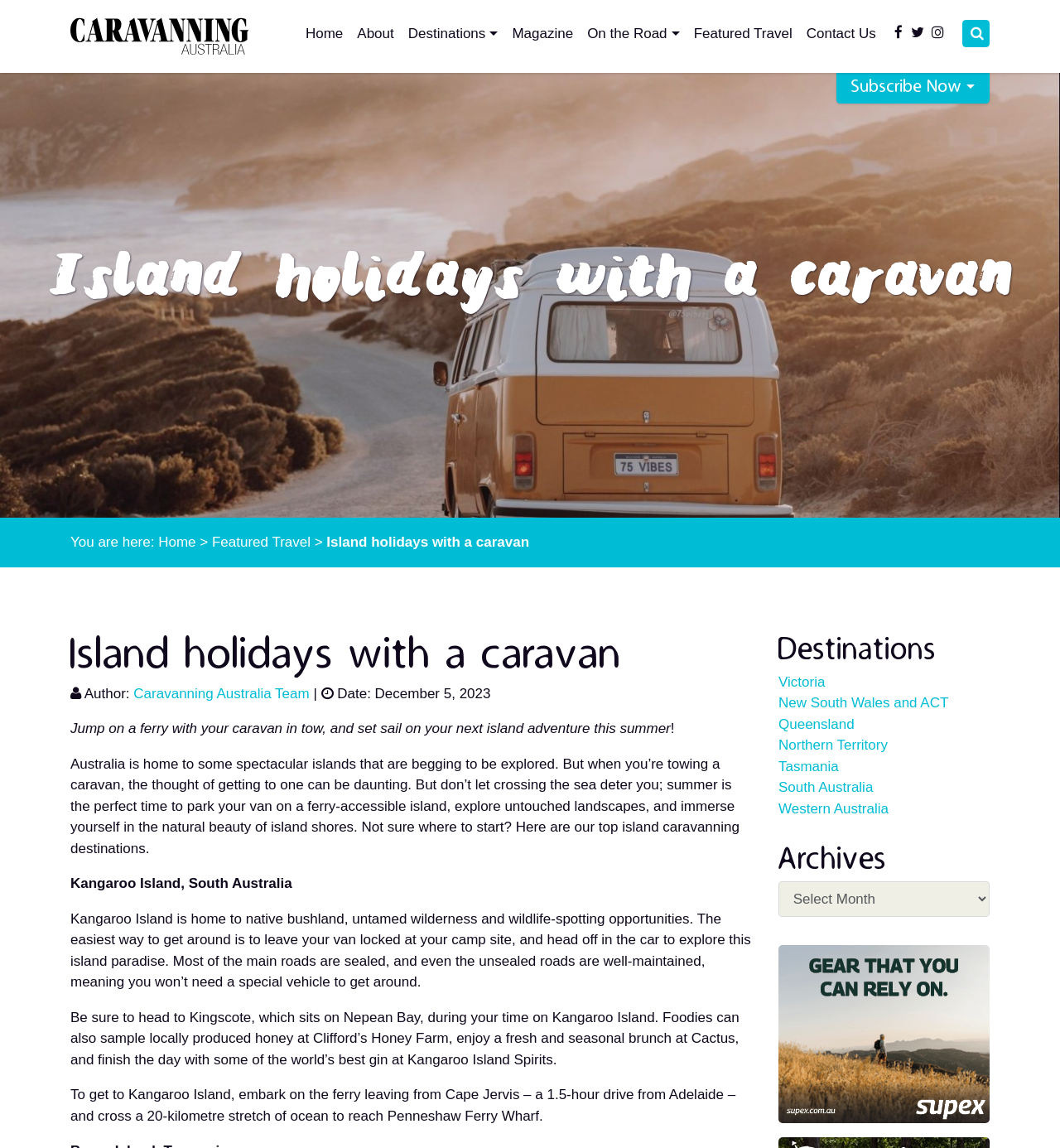Please specify the coordinates of the bounding box for the element that should be clicked to carry out this instruction: "Go to the 'Destinations' page". The coordinates must be four float numbers between 0 and 1, formatted as [left, top, right, bottom].

[0.385, 0.015, 0.47, 0.044]